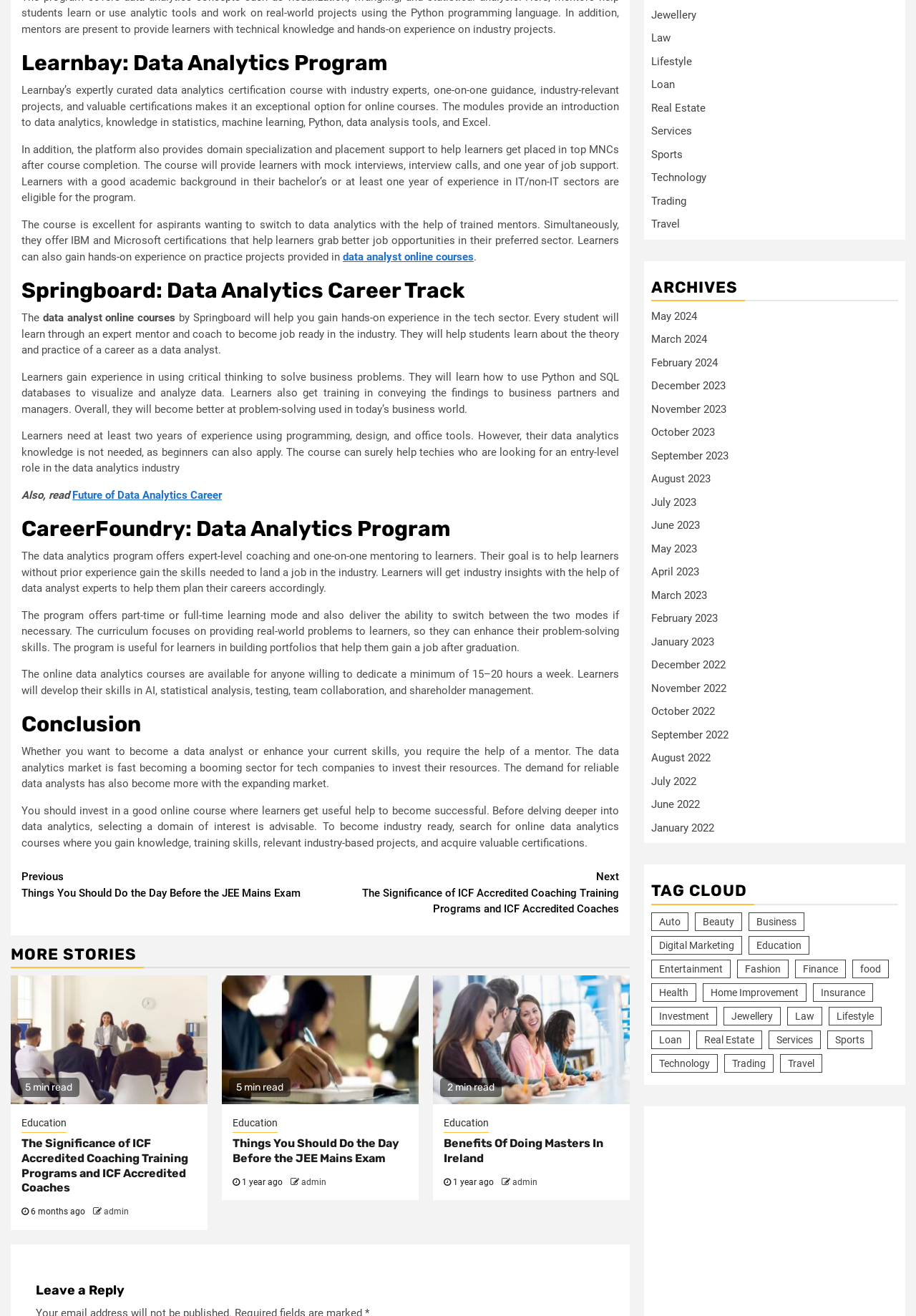What is the significance of selecting a domain of interest in data analytics?
Based on the image, answer the question in a detailed manner.

Selecting a domain of interest is advisable before delving deeper into data analytics. This is because it helps learners to become industry ready, gain knowledge, training skills, relevant industry-based projects, and acquire valuable certifications.